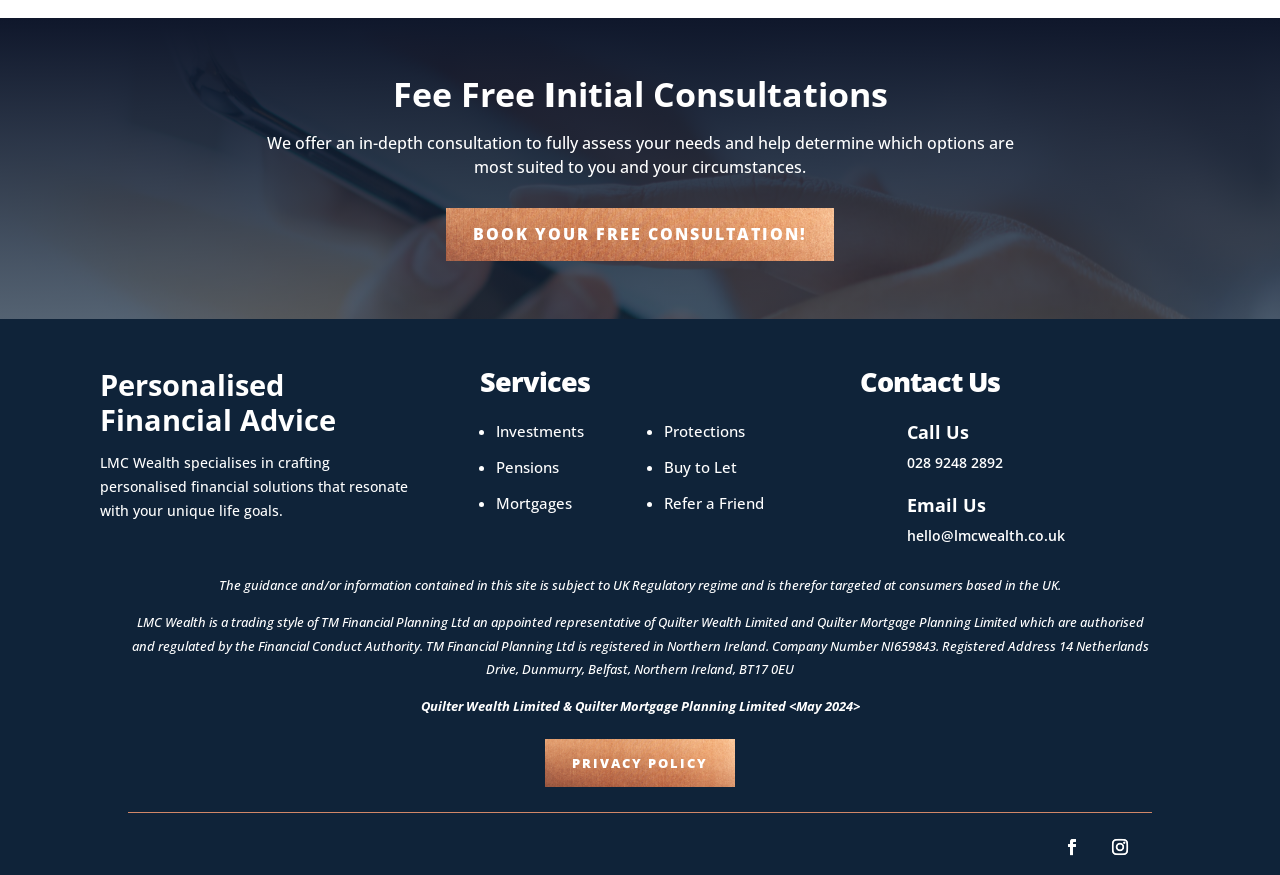What is the company's phone number?
Please answer the question with a single word or phrase, referencing the image.

028 9248 2892